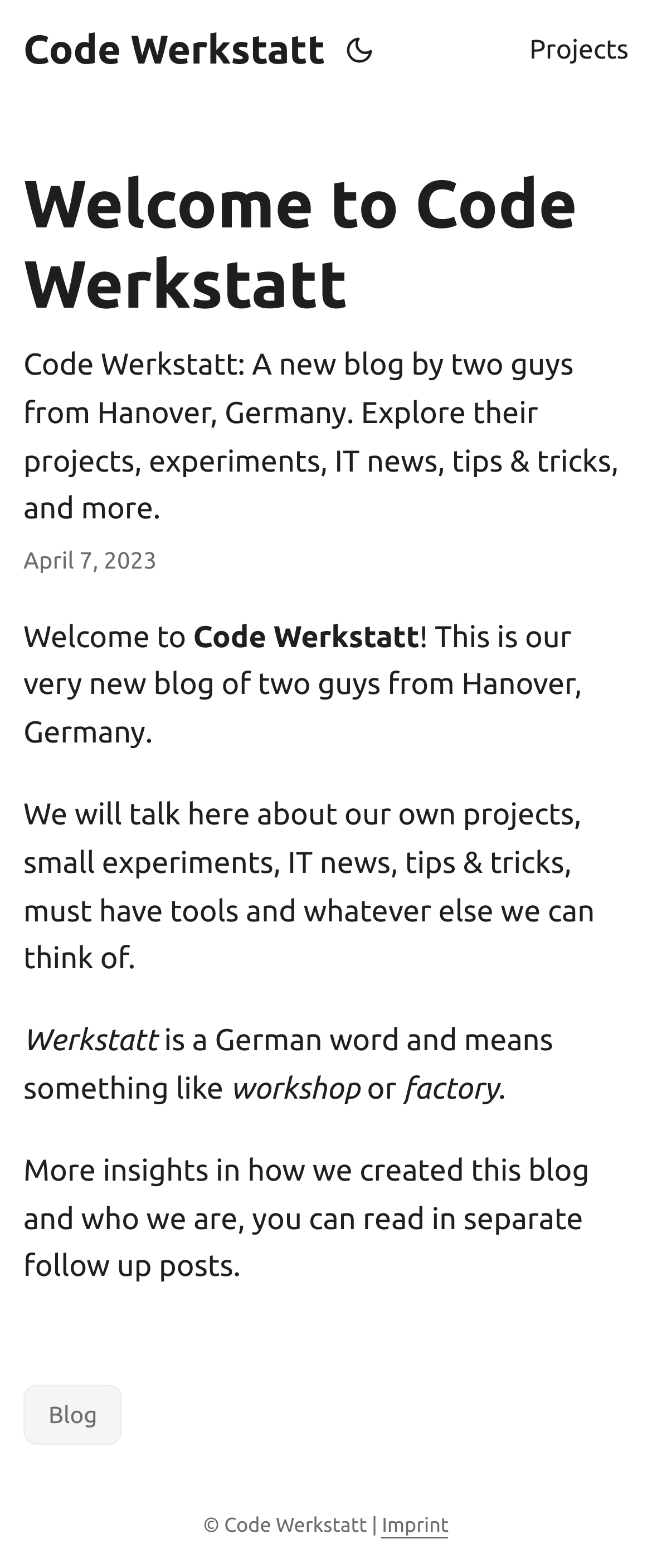Please answer the following question using a single word or phrase: 
What is the date of the latest article?

April 7, 2023